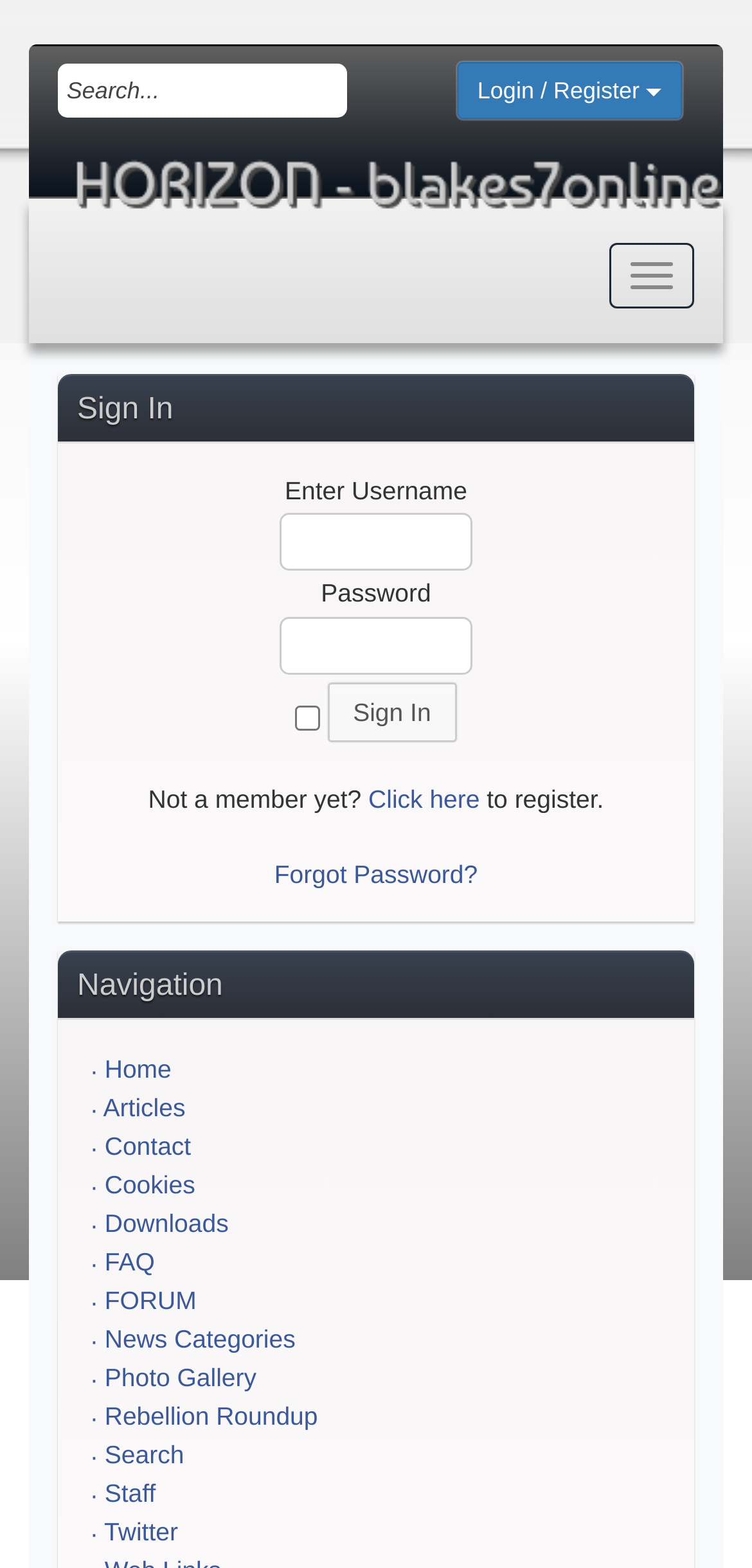Please mark the bounding box coordinates of the area that should be clicked to carry out the instruction: "Toggle navigation".

[0.81, 0.154, 0.923, 0.196]